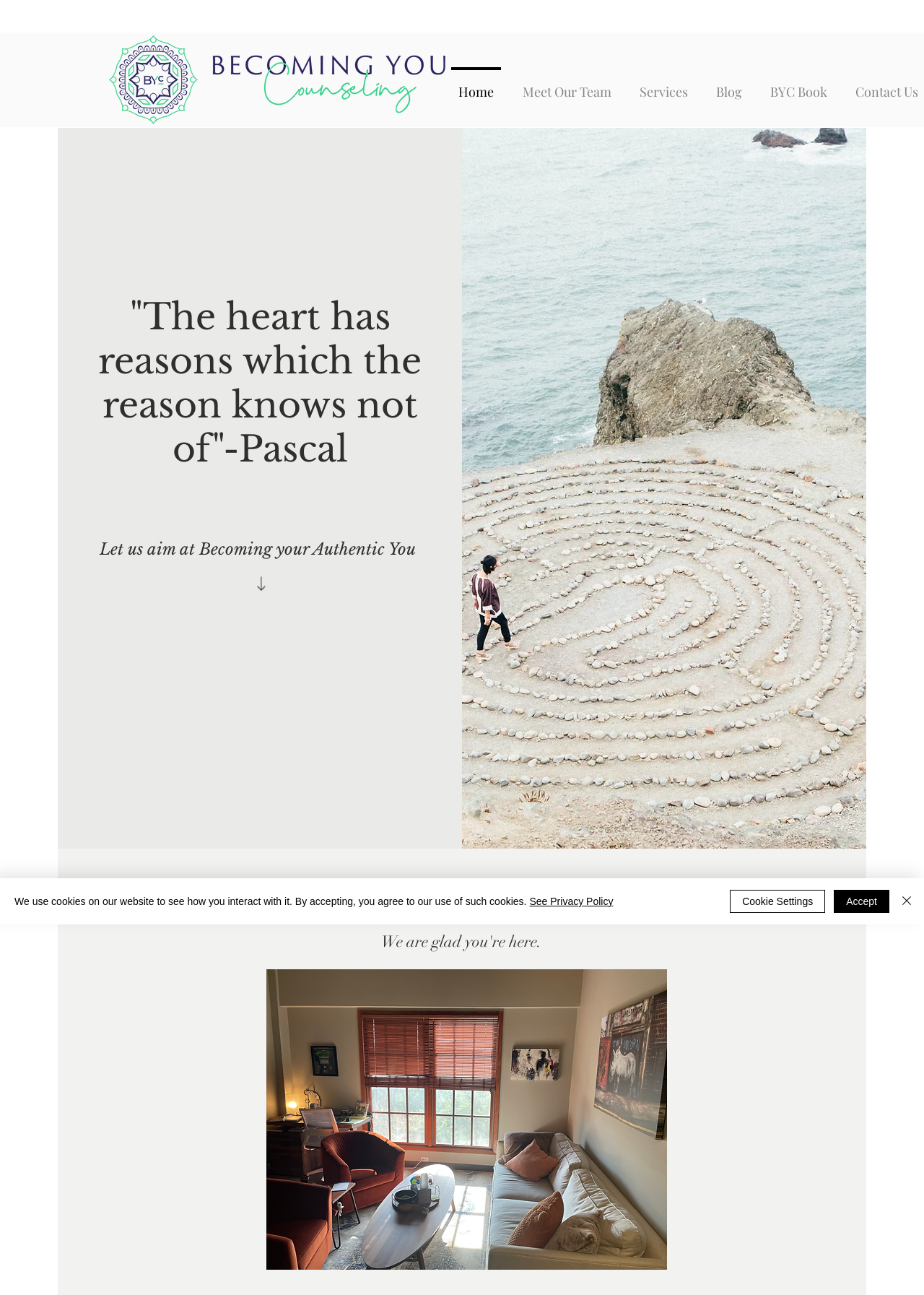Provide an in-depth caption for the elements present on the webpage.

The webpage is for Becoming You Counseling, a therapy service for adults and teens in Austin, Texas. At the top, there is a logo of Becoming You Counseling, situated to the left of the navigation menu, which consists of five links: Home, Meet Our Team, Services, Blog, and BYC Book. These links are aligned horizontally and take up a significant portion of the top section of the page.

Below the navigation menu, there is a quote from Pascal, "The heart has reasons which the reason knows not of," in a large font size. Next to the quote, there is a small image. Underneath the quote, there is a heading that reads "Let us aim at Becoming your Authentic You" followed by a brief phrase.

On the right side of the page, there is a large image of a rock maze, which takes up a significant portion of the page. Below the rock maze image, there is a heading that reads "Welcome to Becoming You" followed by another heading that says "We are glad you're here."

Further down the page, there is an image of a cozy counseling office. To the left of the office image, there is a region labeled "About." At the bottom right corner of the page, there is an iframe for Wix Chat.

A prominent alert message is displayed at the bottom of the page, informing users that the website uses cookies and asking them to accept or adjust their cookie settings. The alert message includes a link to the Privacy Policy and three buttons: Accept, Cookie Settings, and Close. The Close button has a small image of a close icon next to it.